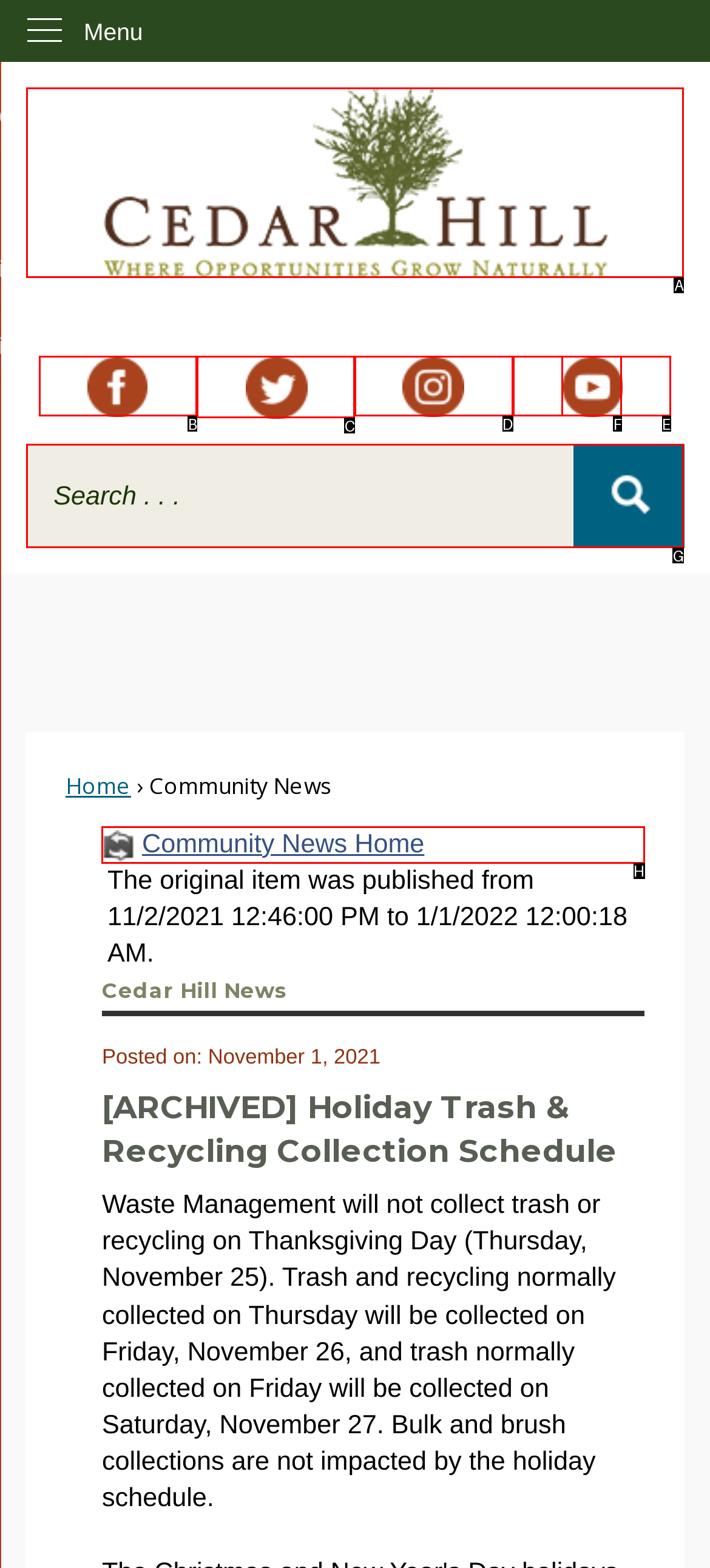Point out the HTML element I should click to achieve the following task: Go to the Homepage Provide the letter of the selected option from the choices.

A